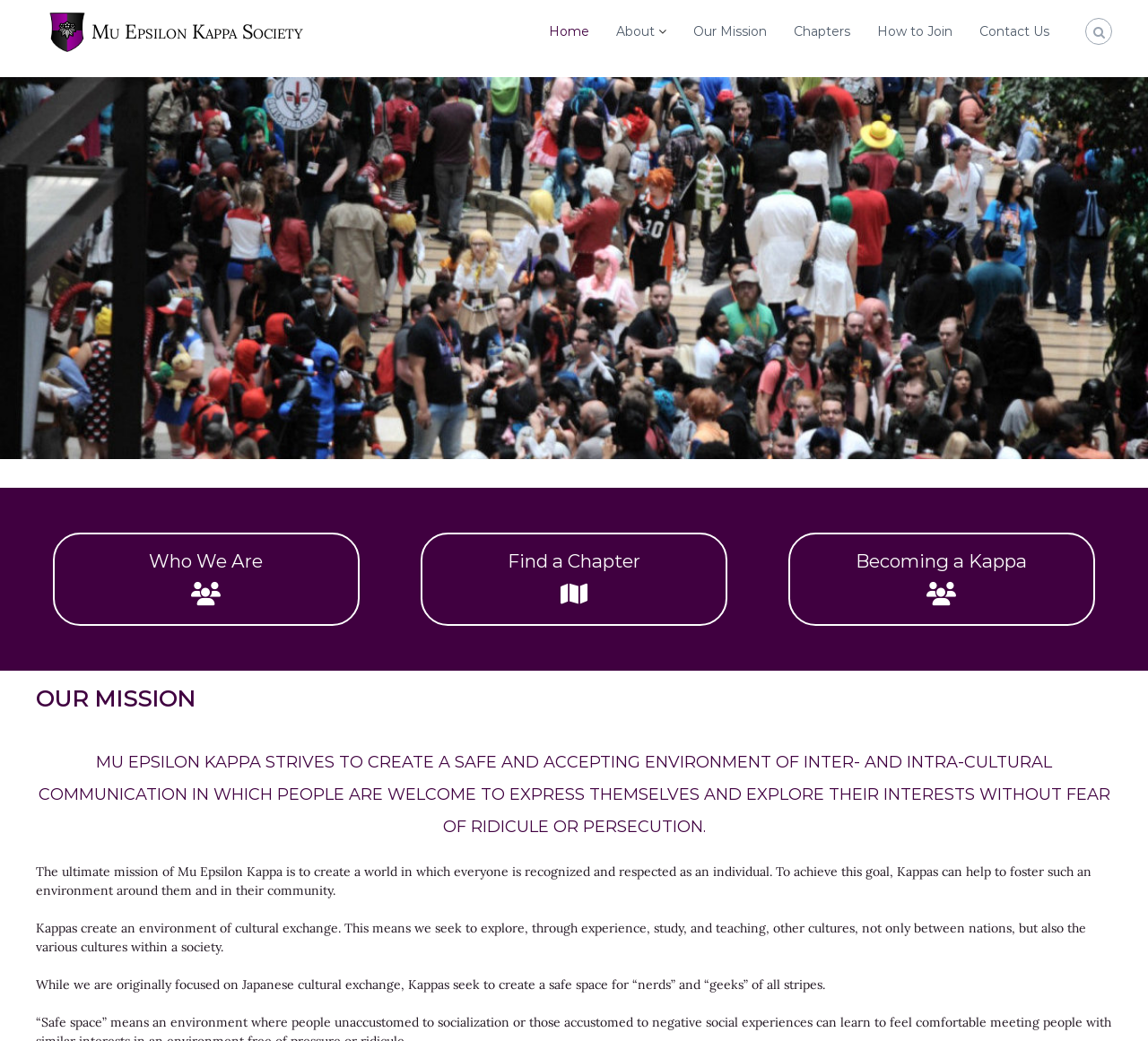Extract the main title from the webpage.

Mu Epsilon Kappa Society